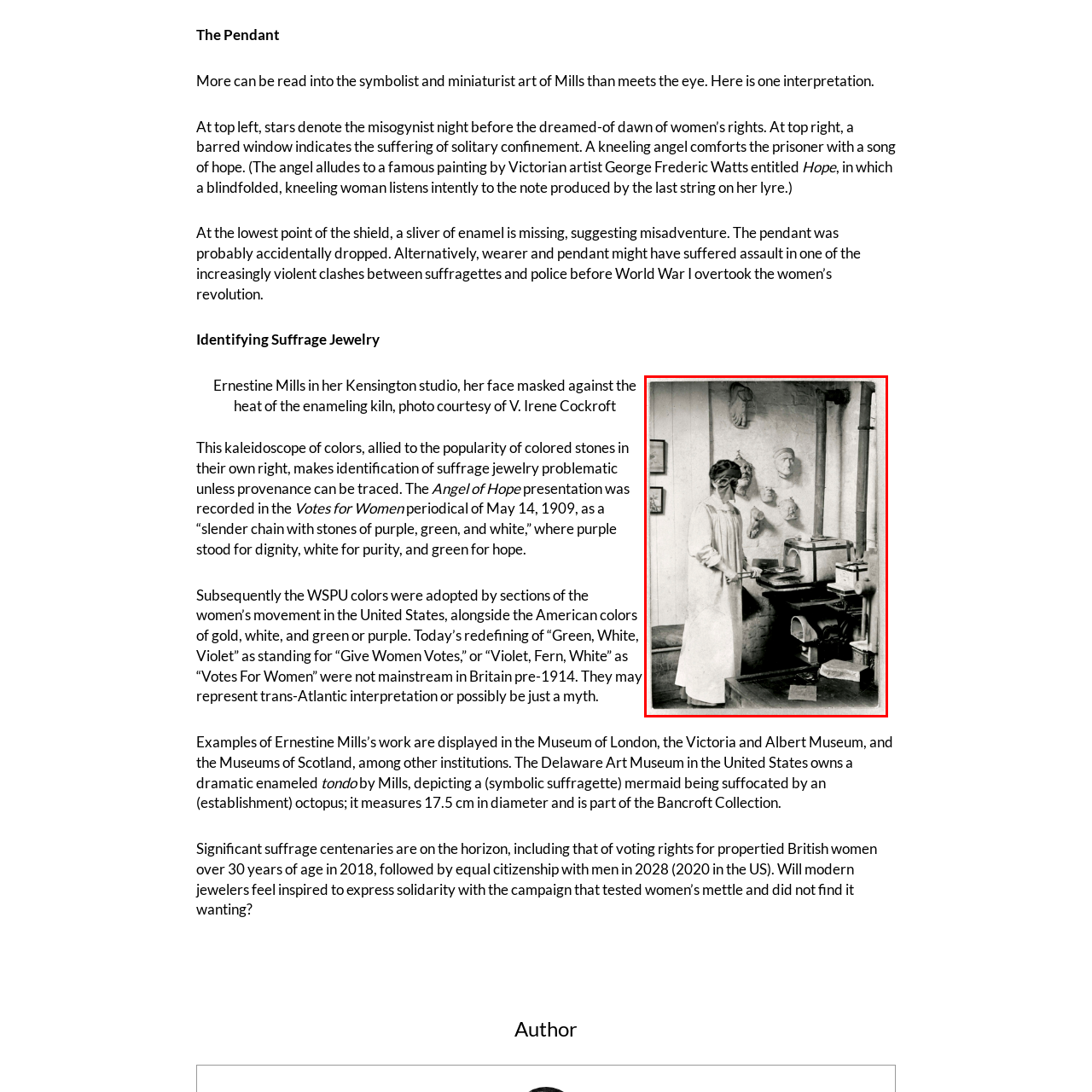Generate an elaborate caption for the image highlighted within the red boundary.

The image features Ernestine Mills, a notable figure in the realm of jewelry design, captured in her Kensington studio. She stands poised, wearing a protective mask to shield herself from the heat emitted by the enameling kiln, symbolizing both the artistry and the labor involved in her craft. The walls behind her are adorned with sculpted heads, hinting at the influence of classical forms on her work. In the foreground, various tools and equipment necessary for her jewelry-making process are visible, reflecting the meticulous nature of her artistry. This photograph, courtesy of V. Irene Cockroft, not only highlights Mills's dedication but also serves as a testament to the historical context of women artists during a transformative period in the suffrage movement. Through her pieces, Mills helped elevate suffrage jewelry, a significant emblem of the fight for women's rights.